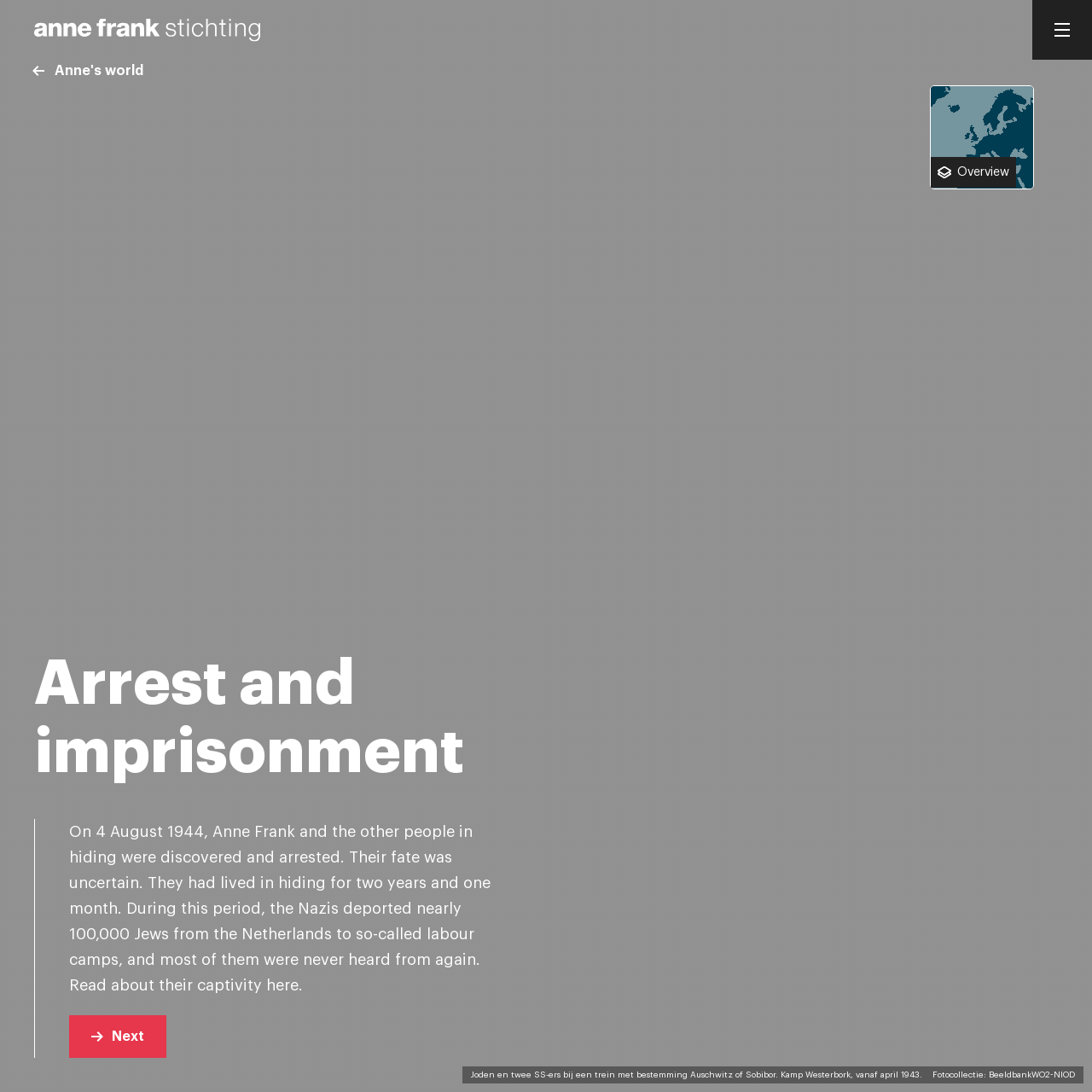What is the next step in the story?
Please provide a detailed answer to the question.

The webpage suggests that the next step in the story is to read about Anne Frank's captivity after being arrested. This is indicated by the StaticText element with the text 'Read about their captivity here.'